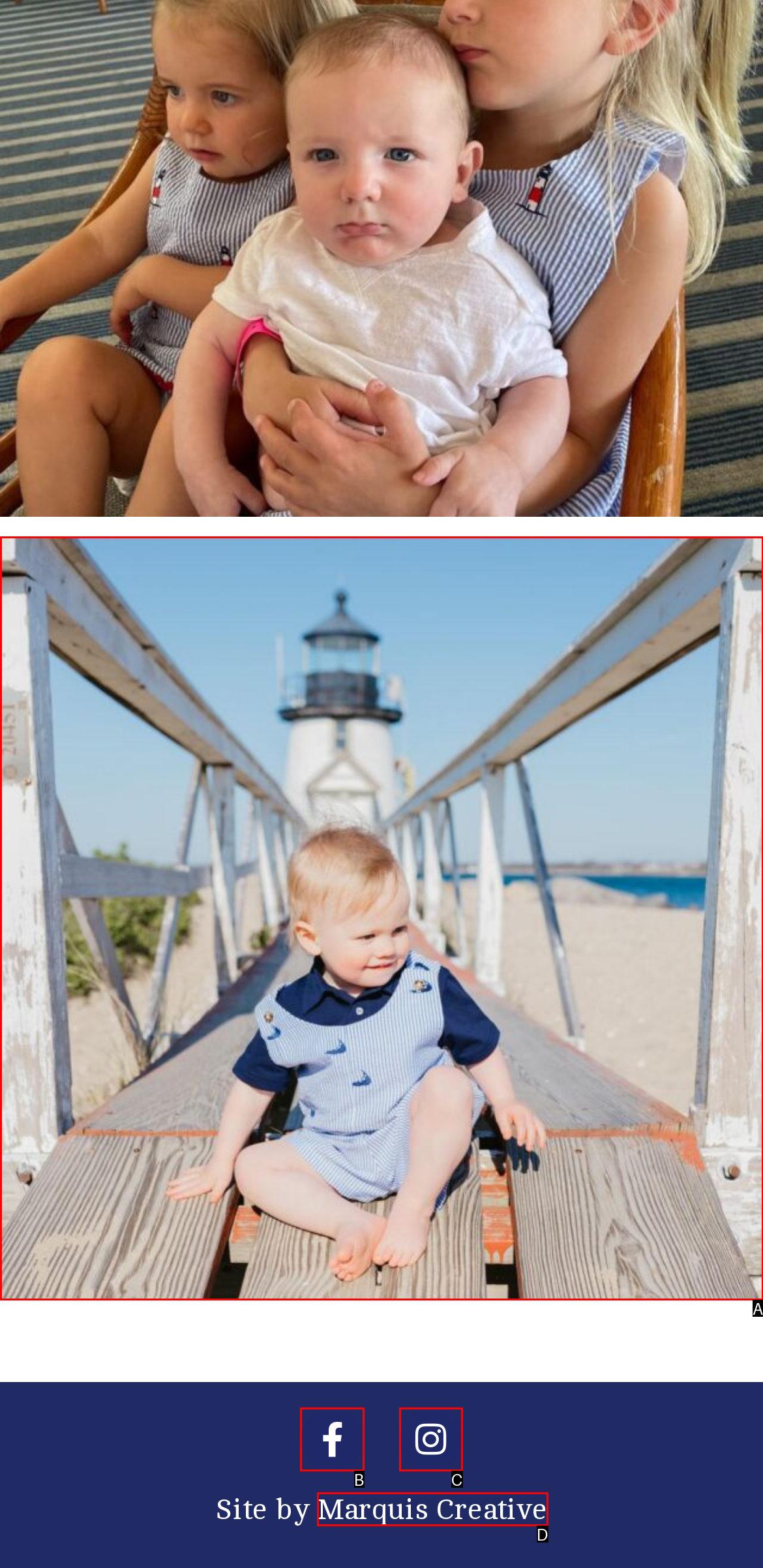Given the element description: Marquis Creative, choose the HTML element that aligns with it. Indicate your choice with the corresponding letter.

D